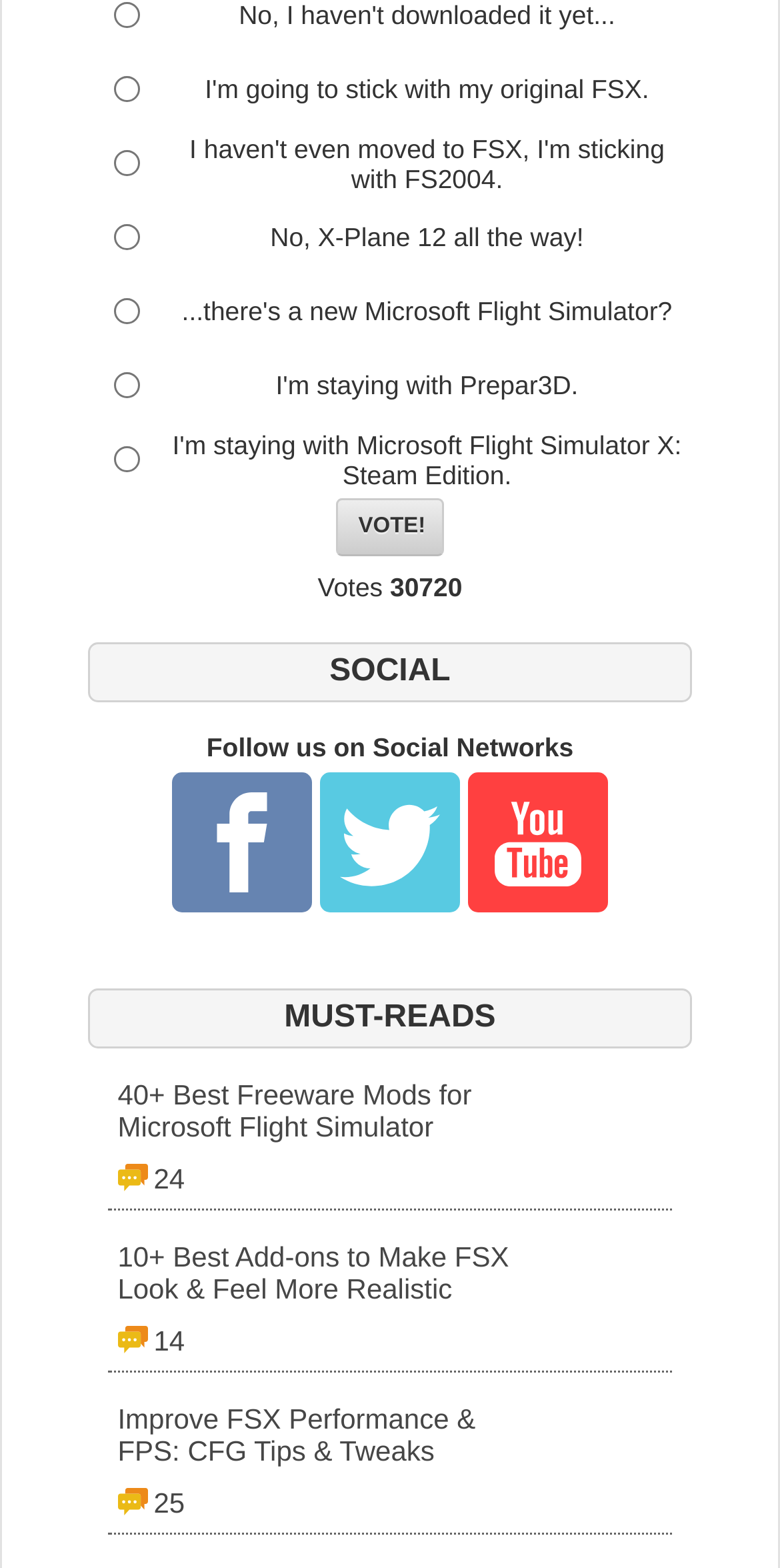Using floating point numbers between 0 and 1, provide the bounding box coordinates in the format (top-left x, top-left y, bottom-right x, bottom-right y). Locate the UI element described here: parent_node: Votes 30720 value="Vote!"

[0.431, 0.318, 0.569, 0.355]